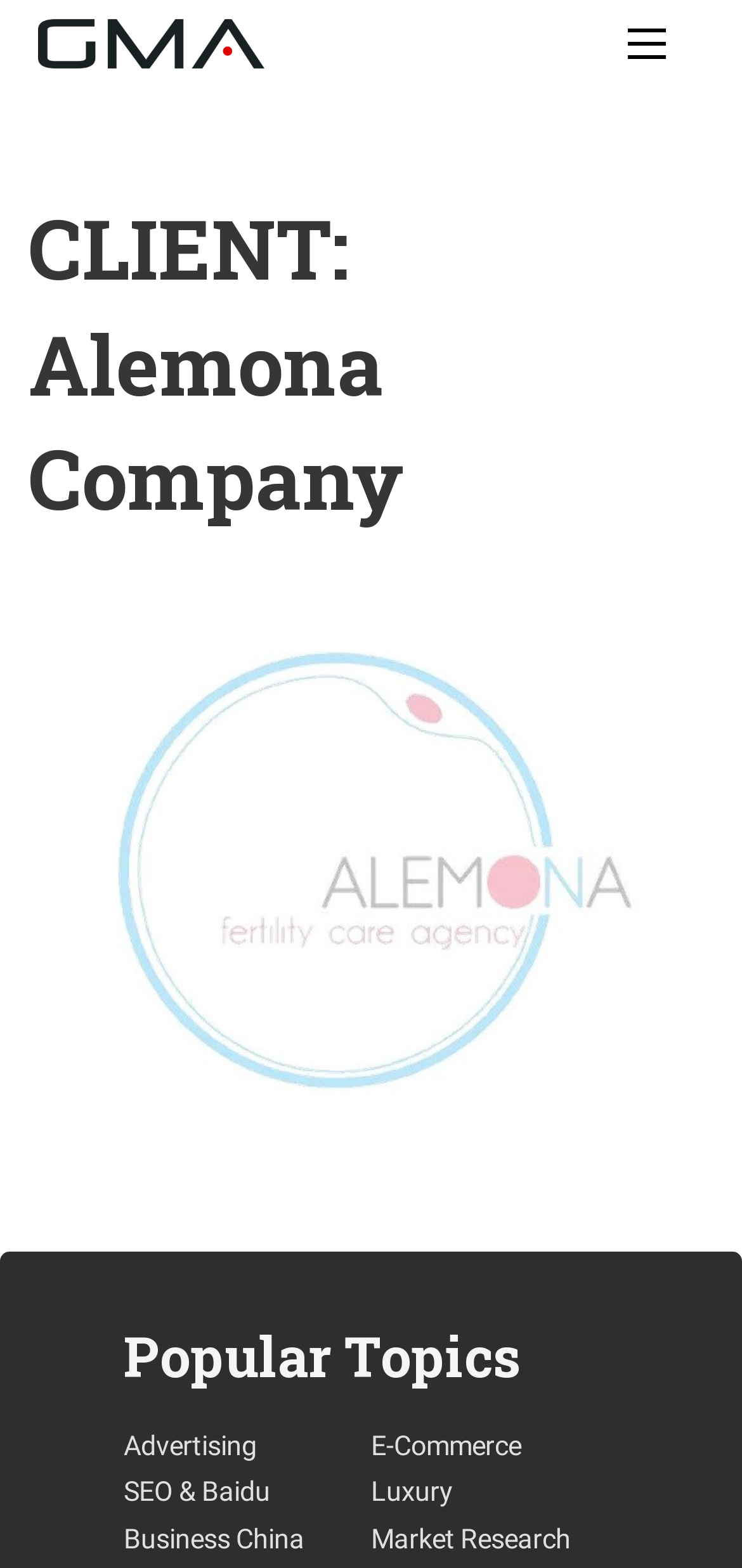Please specify the bounding box coordinates for the clickable region that will help you carry out the instruction: "View UWSpace institutional repository".

None